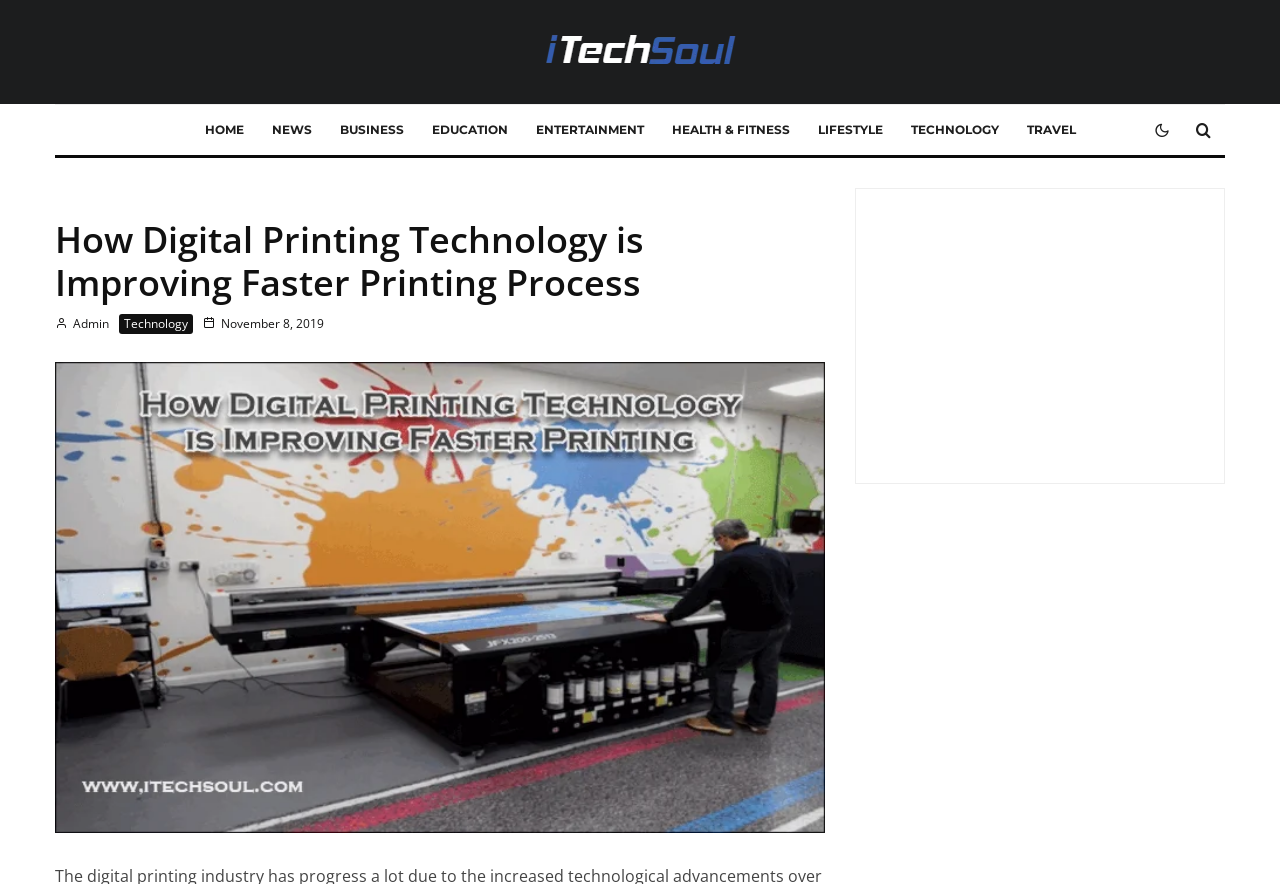Can you provide the bounding box coordinates for the element that should be clicked to implement the instruction: "check the date of the article"?

[0.173, 0.357, 0.253, 0.376]